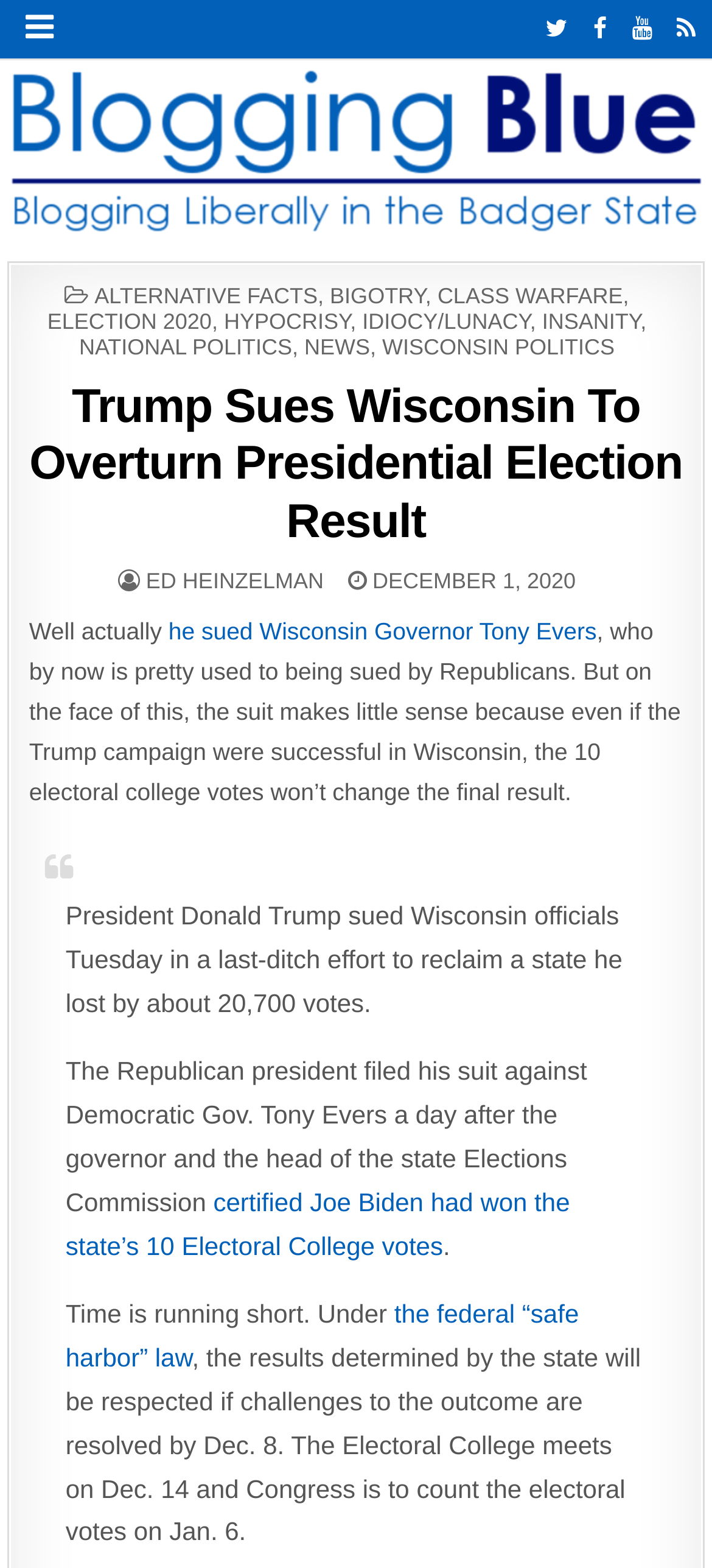Please locate the bounding box coordinates of the region I need to click to follow this instruction: "read article about commercial roof problems".

None